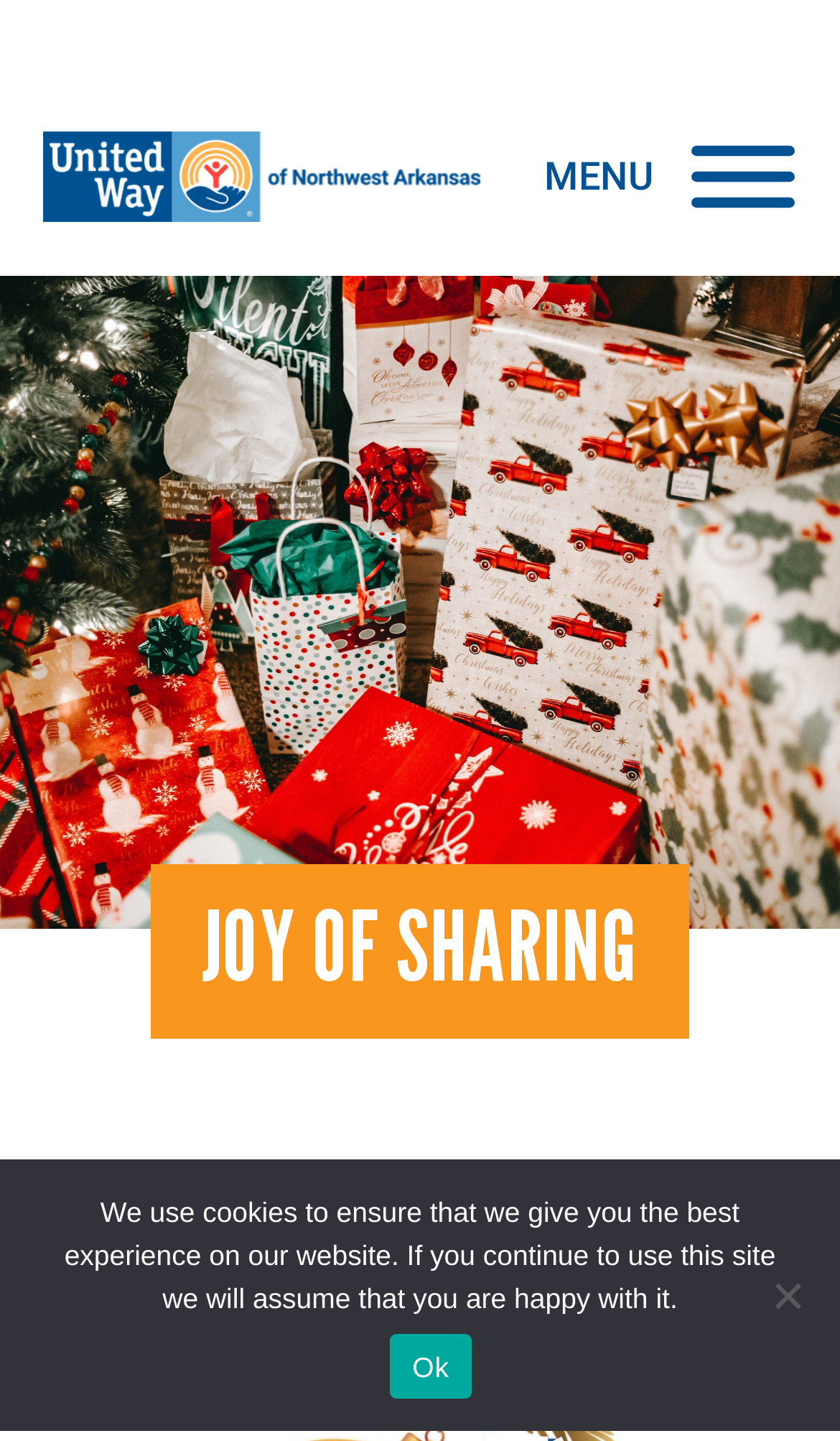Produce a meticulous description of the webpage.

The webpage is about the "Joy of Sharing" program, which helps 120 Pre-K children and their families during the holiday season. At the top of the page, there are three links: "CAMPAIGN" on the left, "DONATE" in the middle, and "ARKANSAS 211" on the right. Below these links, there is a smaller link with no text. 

On the top-right corner, there is a "Menu" button. When expanded, it reveals a heading that reads "JOY OF SHARING". 

At the bottom of the page, there is a "Cookie Notice" dialog box. It contains a paragraph of text explaining the use of cookies on the website. Below the text, there are two buttons: "Ok" on the left and "No" on the right.